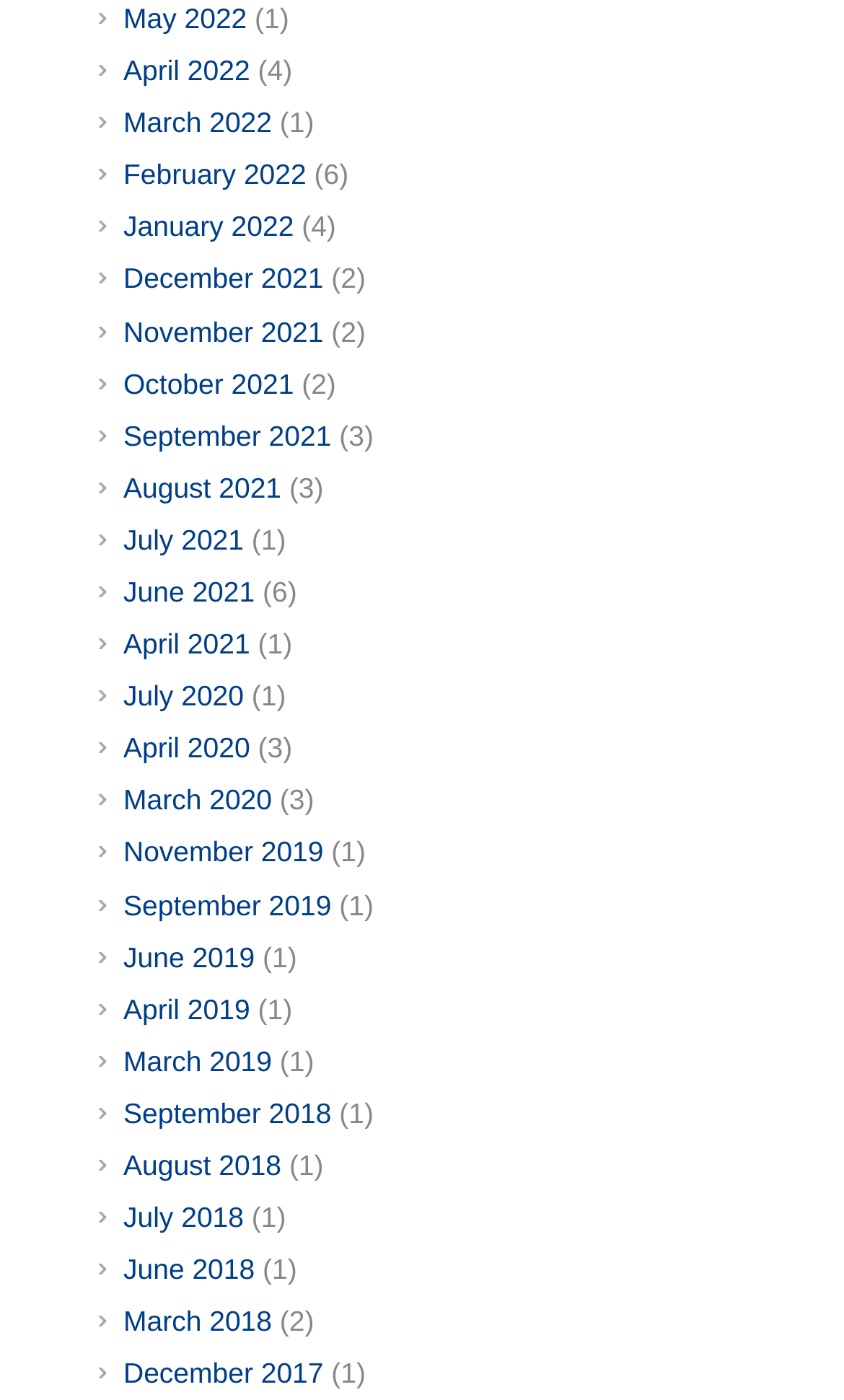Using the information in the image, could you please answer the following question in detail:
How many articles are in June 2019?

I found the link 'June 2019' on the webpage and noticed that it has a static text '(1)' next to it, indicating that there is one article in June 2019.